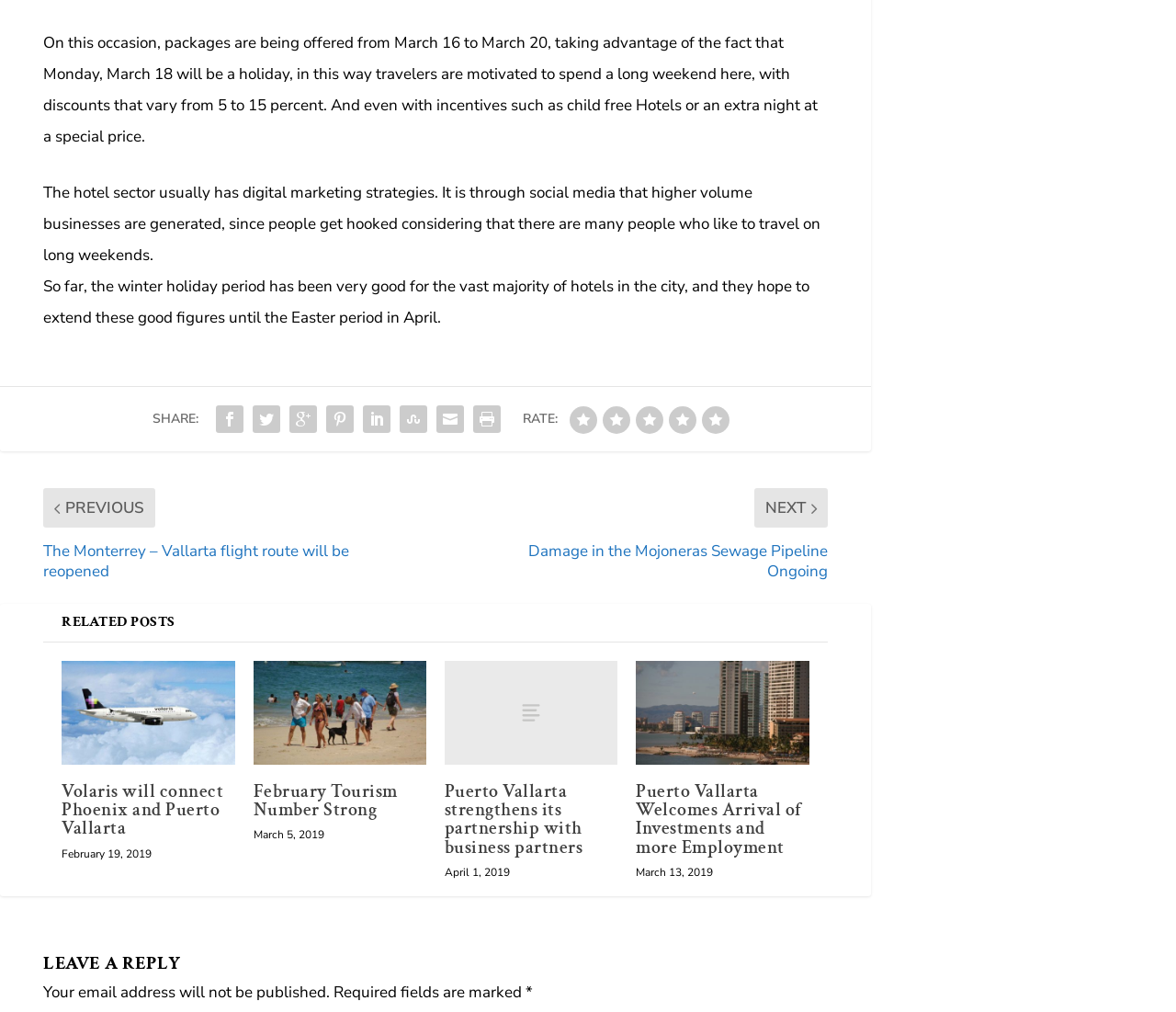Please determine the bounding box coordinates of the element to click on in order to accomplish the following task: "Read related post about Volaris connecting Phoenix and Puerto Vallarta". Ensure the coordinates are four float numbers ranging from 0 to 1, i.e., [left, top, right, bottom].

[0.053, 0.653, 0.2, 0.756]